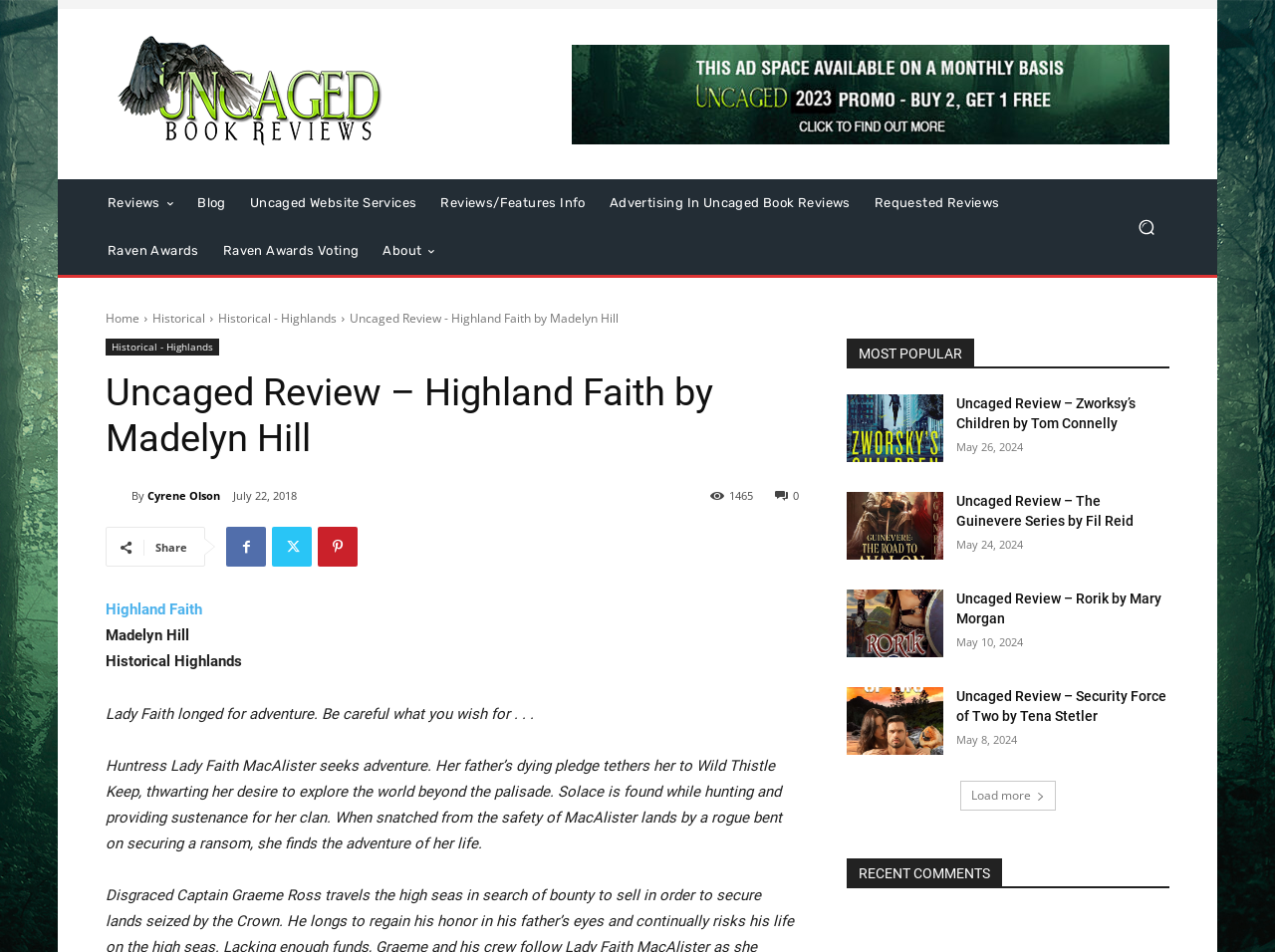Determine the bounding box coordinates for the area you should click to complete the following instruction: "Search for a book".

[0.881, 0.214, 0.917, 0.263]